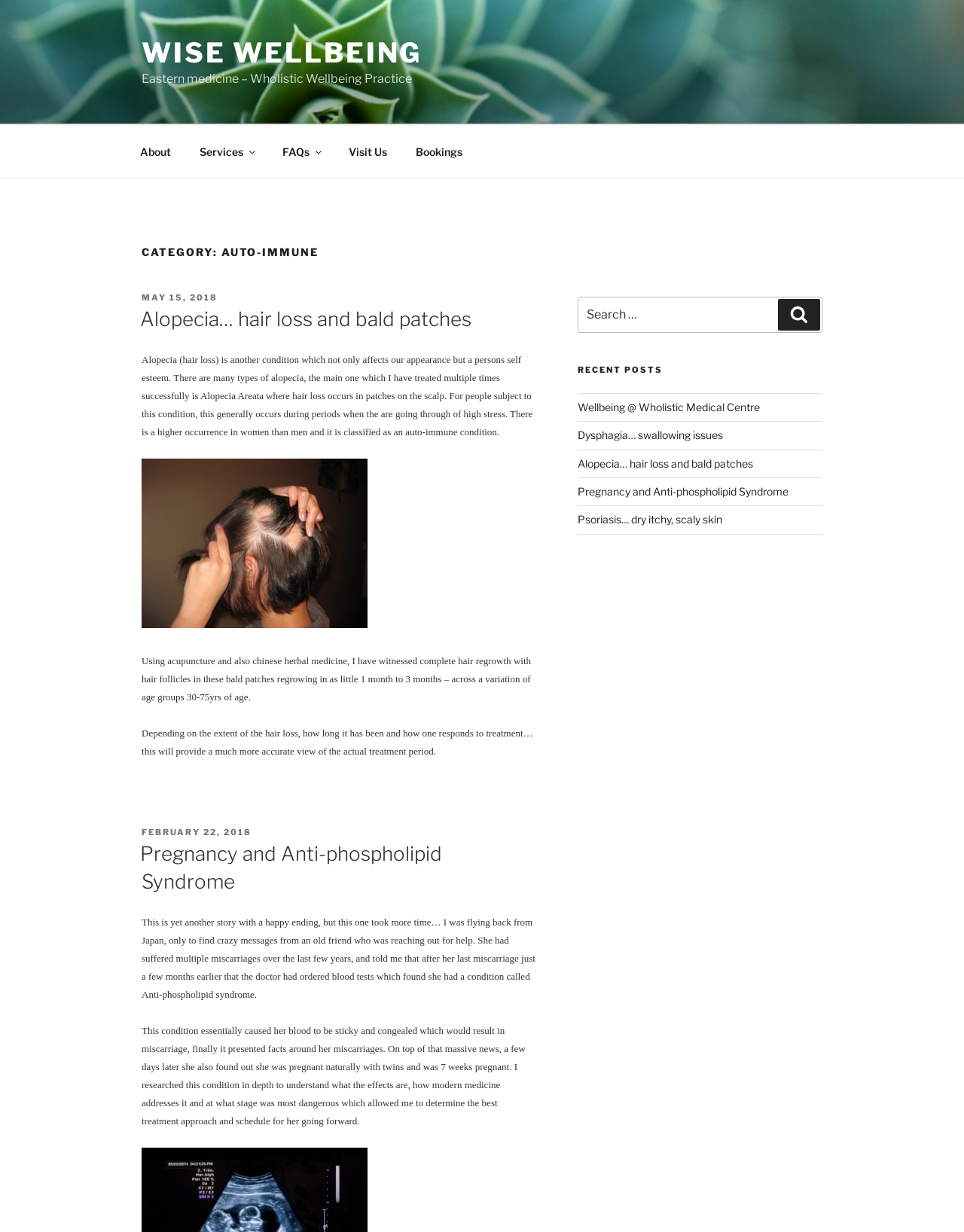Reply to the question with a brief word or phrase: How many links are there in the top menu?

5